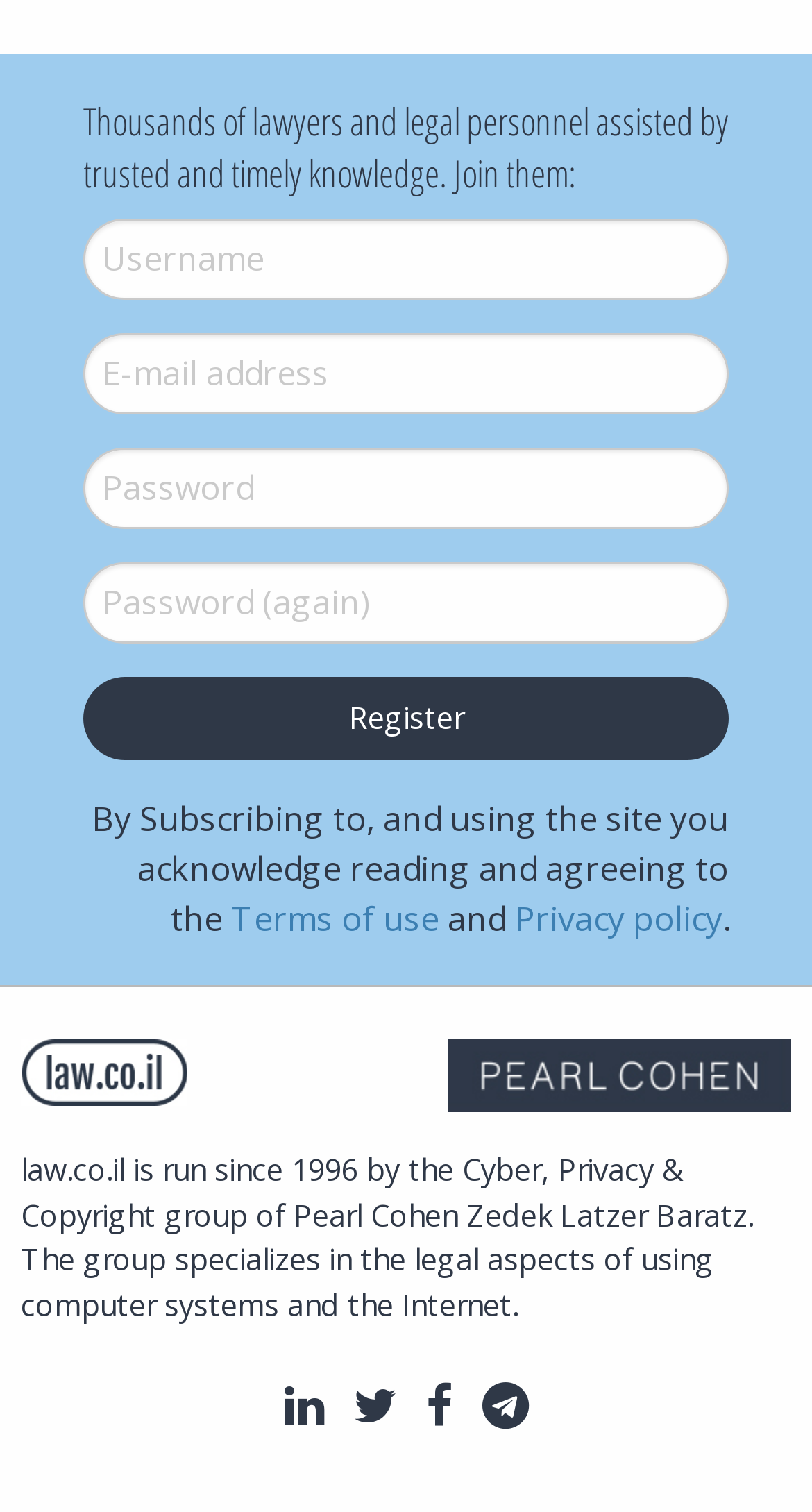Highlight the bounding box coordinates of the element that should be clicked to carry out the following instruction: "Click Register". The coordinates must be given as four float numbers ranging from 0 to 1, i.e., [left, top, right, bottom].

[0.103, 0.447, 0.897, 0.503]